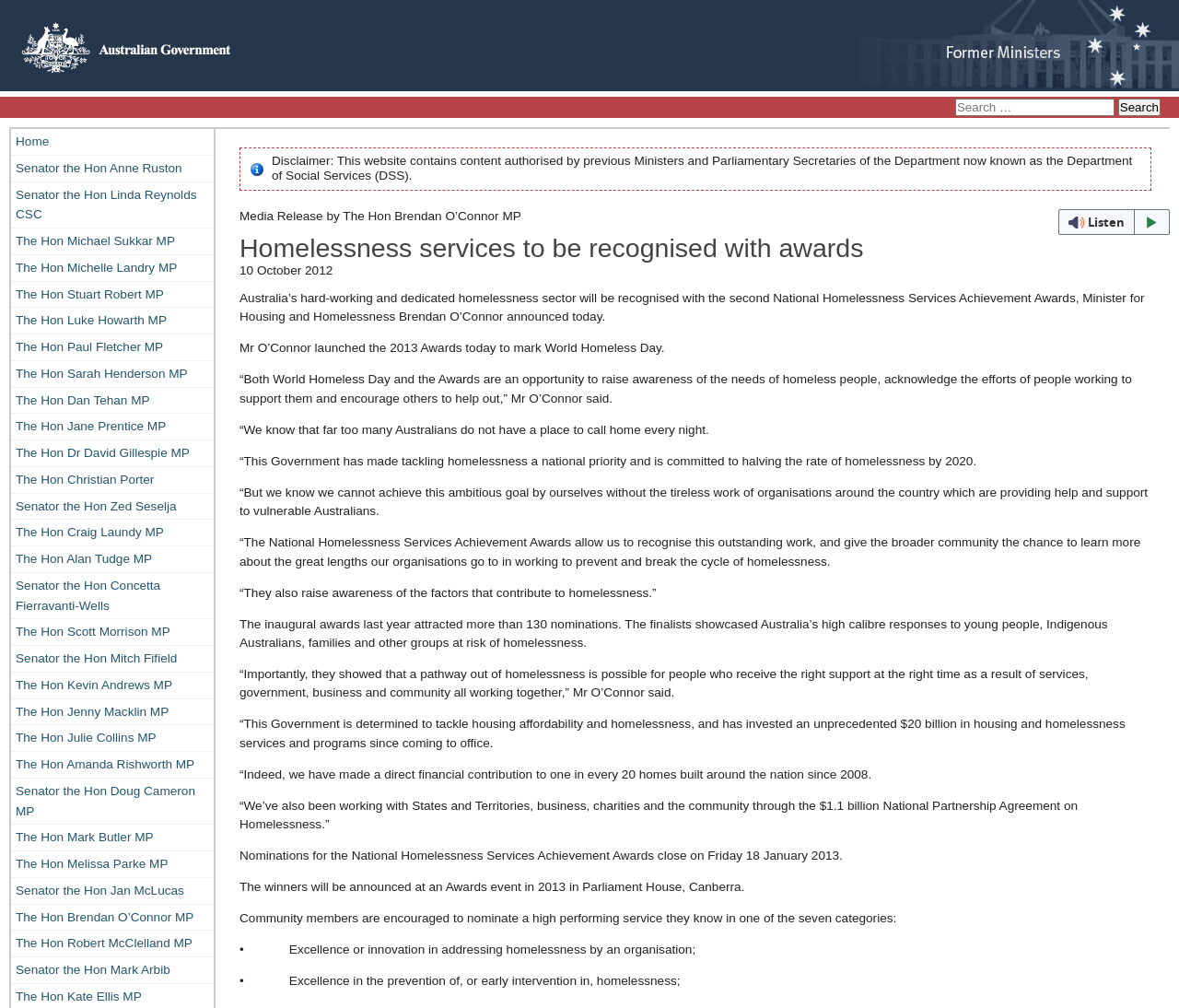Please identify the bounding box coordinates of the region to click in order to complete the task: "Nominate a high performing service for the National Homelessness Services Achievement Awards". The coordinates must be four float numbers between 0 and 1, specified as [left, top, right, bottom].

[0.203, 0.904, 0.76, 0.918]